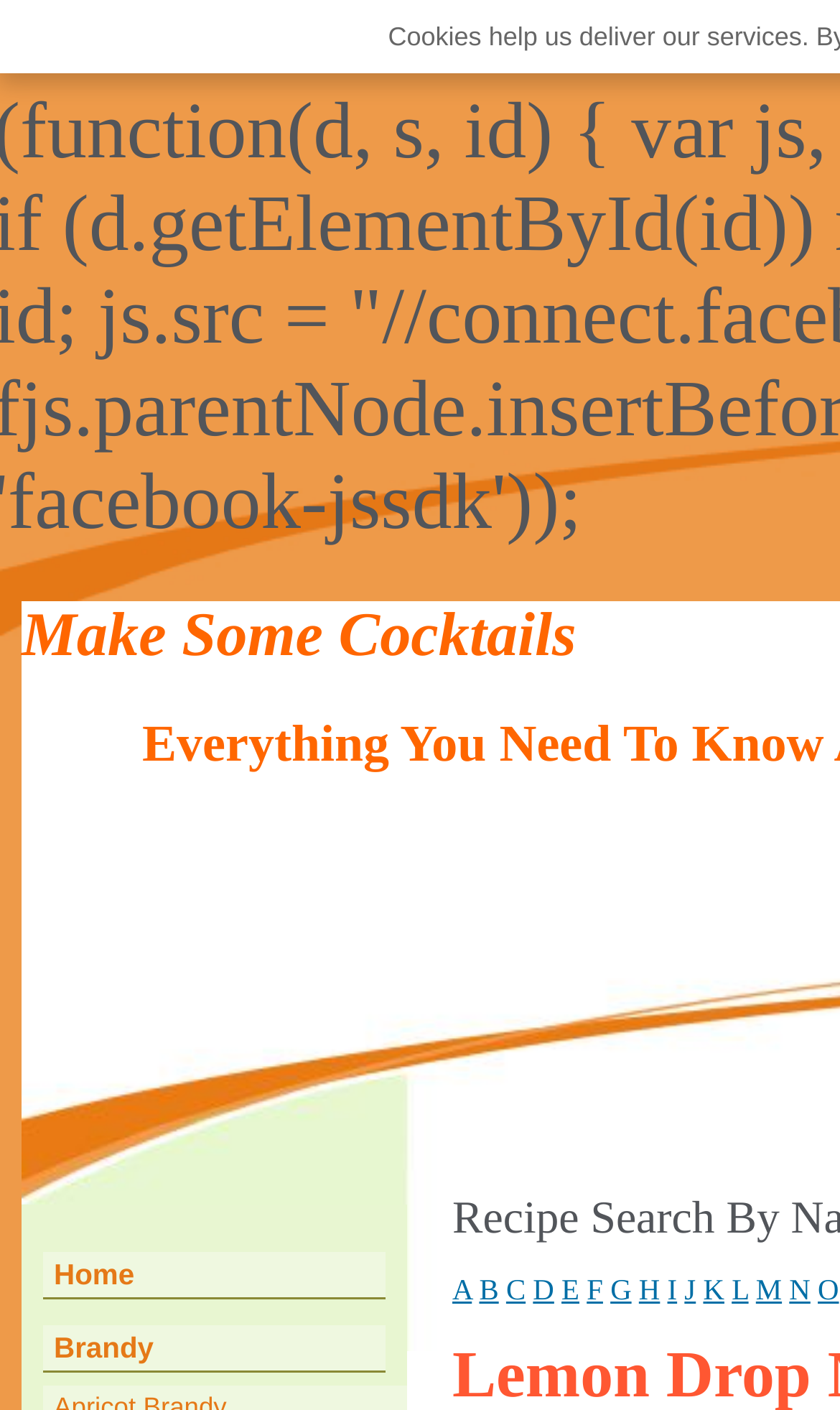Identify the coordinates of the bounding box for the element that must be clicked to accomplish the instruction: "visit Brandy".

[0.051, 0.94, 0.459, 0.972]